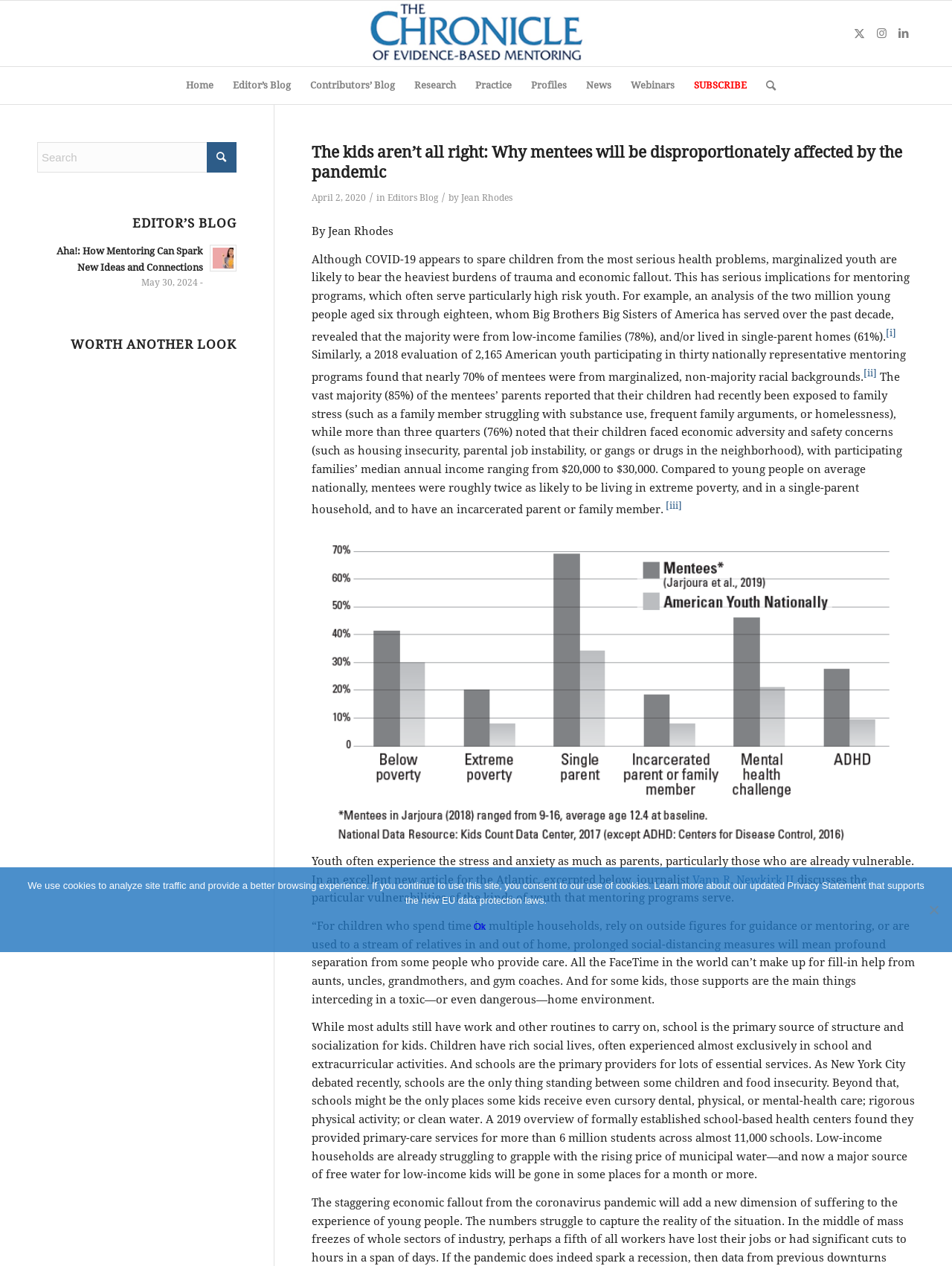Respond concisely with one word or phrase to the following query:
What is the author's concern about the pandemic?

Its impact on marginalized youth